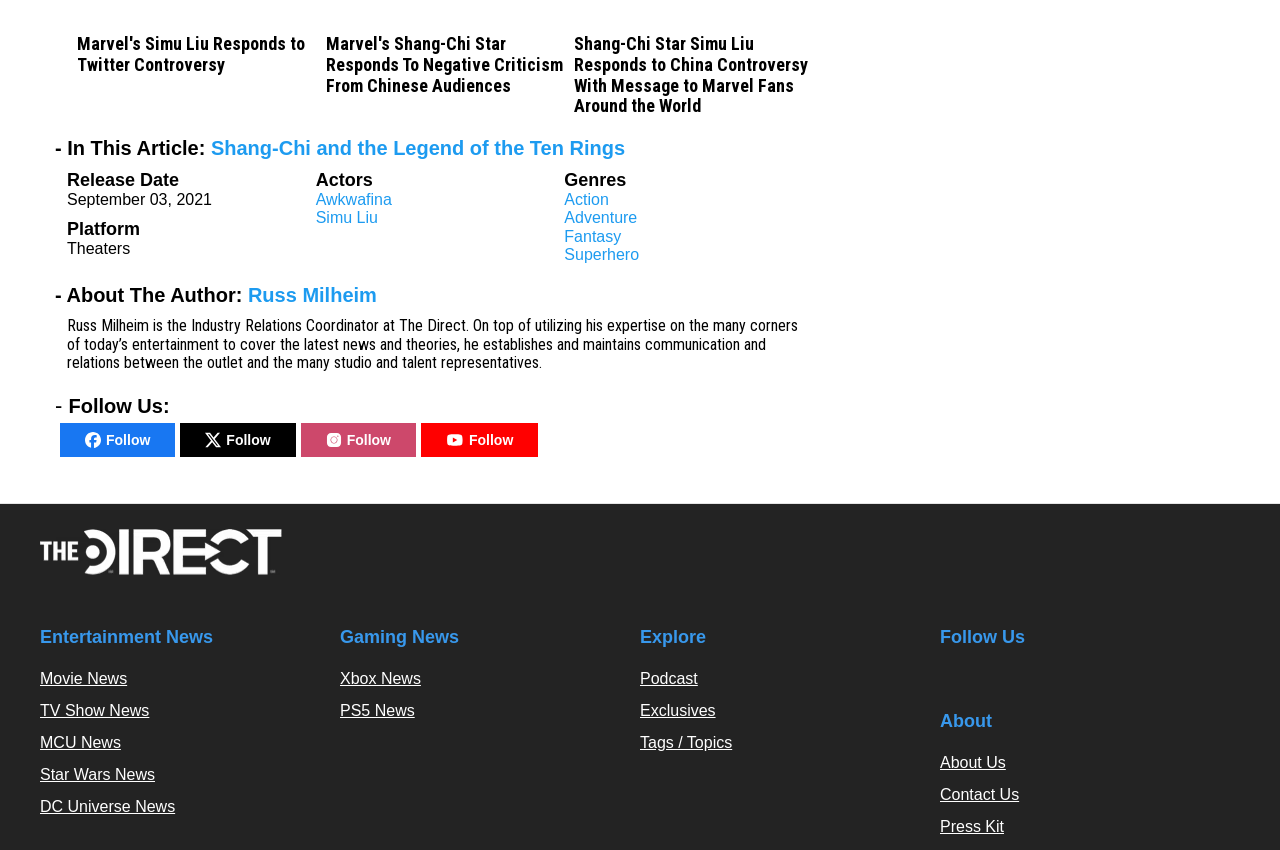Please identify the bounding box coordinates of the element's region that I should click in order to complete the following instruction: "Click on the 'Next Posts' button". The bounding box coordinates consist of four float numbers between 0 and 1, i.e., [left, top, right, bottom].

None